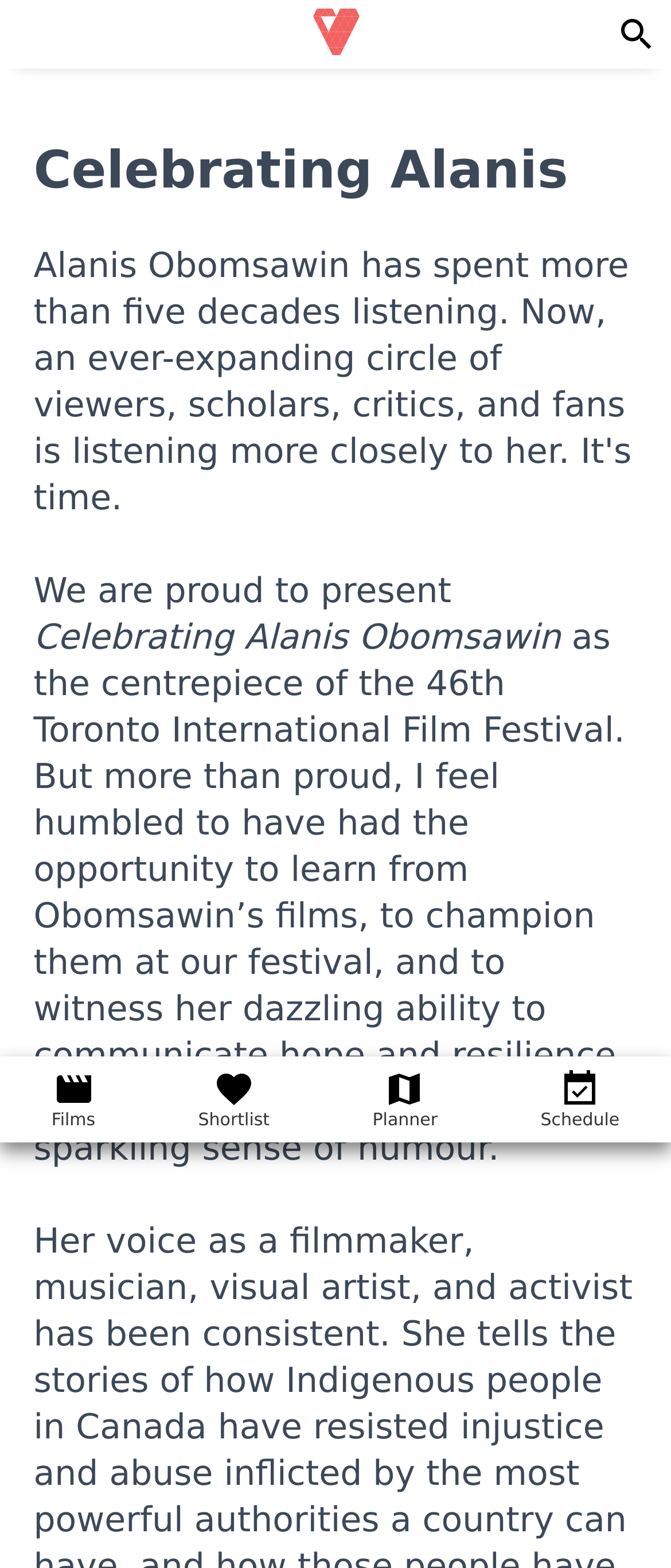Who is being celebrated in the festival?
Could you answer the question in a detailed manner, providing as much information as possible?

The webpage has a heading 'Celebrating Alanis' and a StaticText 'Celebrating Alanis Obomsawin' which indicates that the person being celebrated in the festival is Alanis Obomsawin.